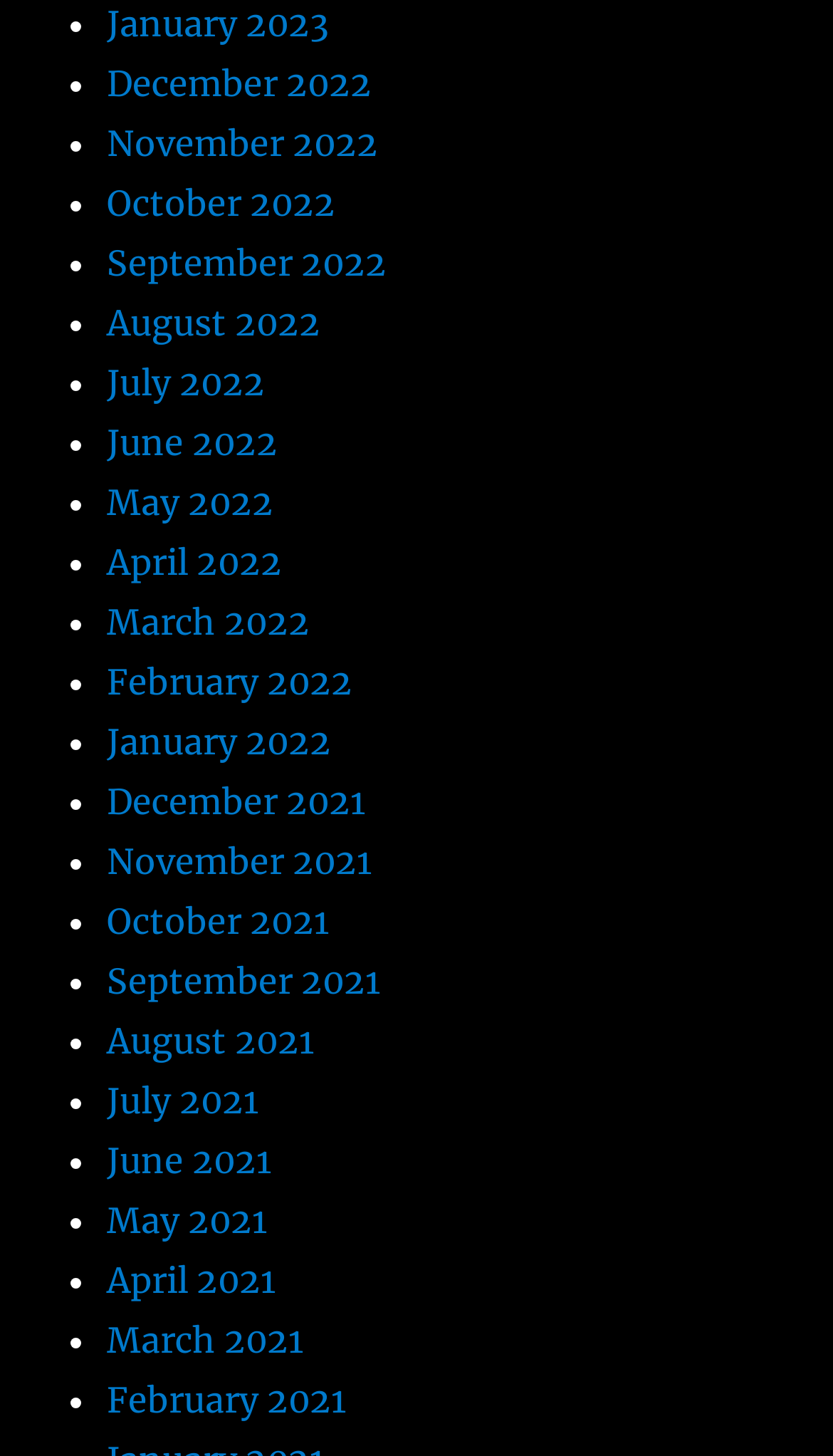Answer the question in one word or a short phrase:
Are the months listed in chronological order?

Yes